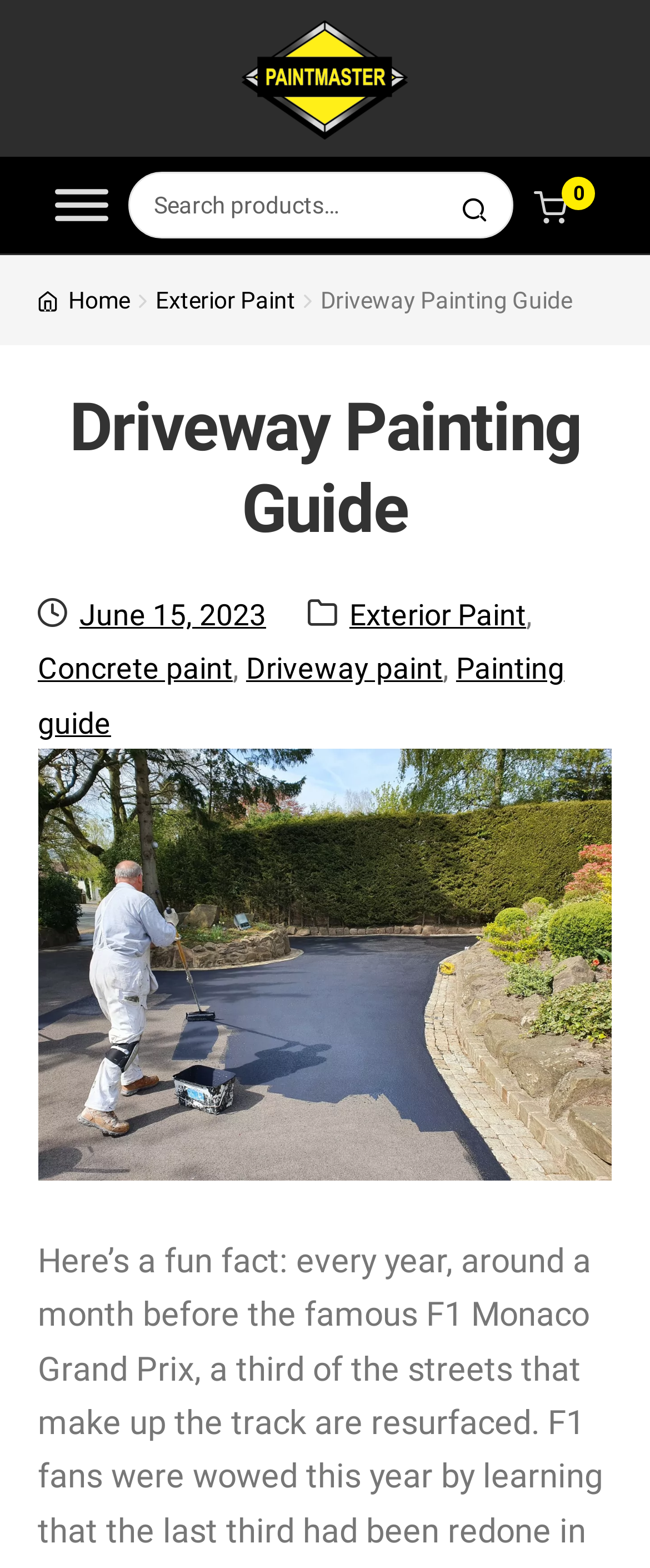Locate the bounding box coordinates of the segment that needs to be clicked to meet this instruction: "Click the Paintmaster Logo".

[0.372, 0.013, 0.628, 0.089]